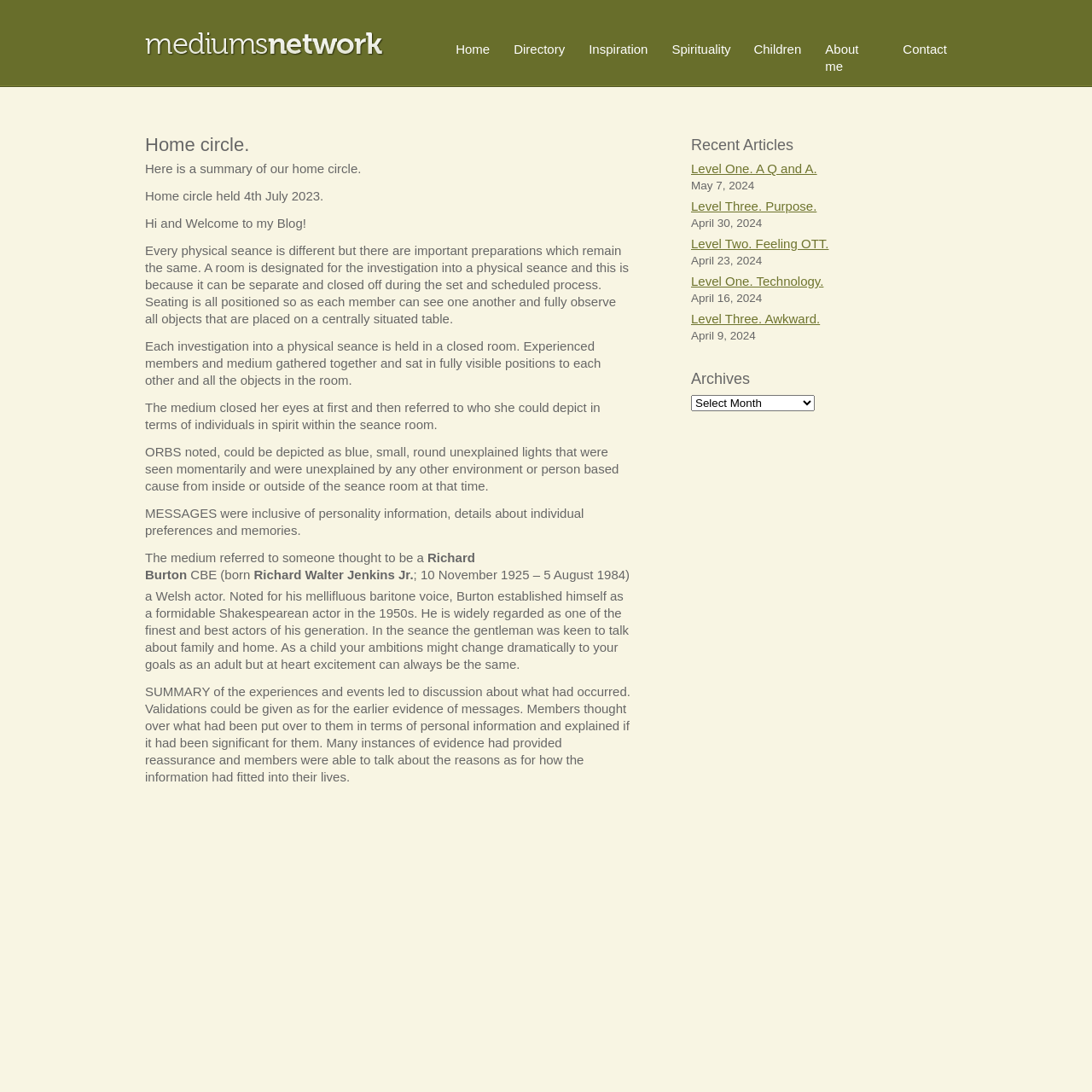Specify the bounding box coordinates of the element's area that should be clicked to execute the given instruction: "Click on the 'About me' link". The coordinates should be four float numbers between 0 and 1, i.e., [left, top, right, bottom].

[0.756, 0.038, 0.786, 0.067]